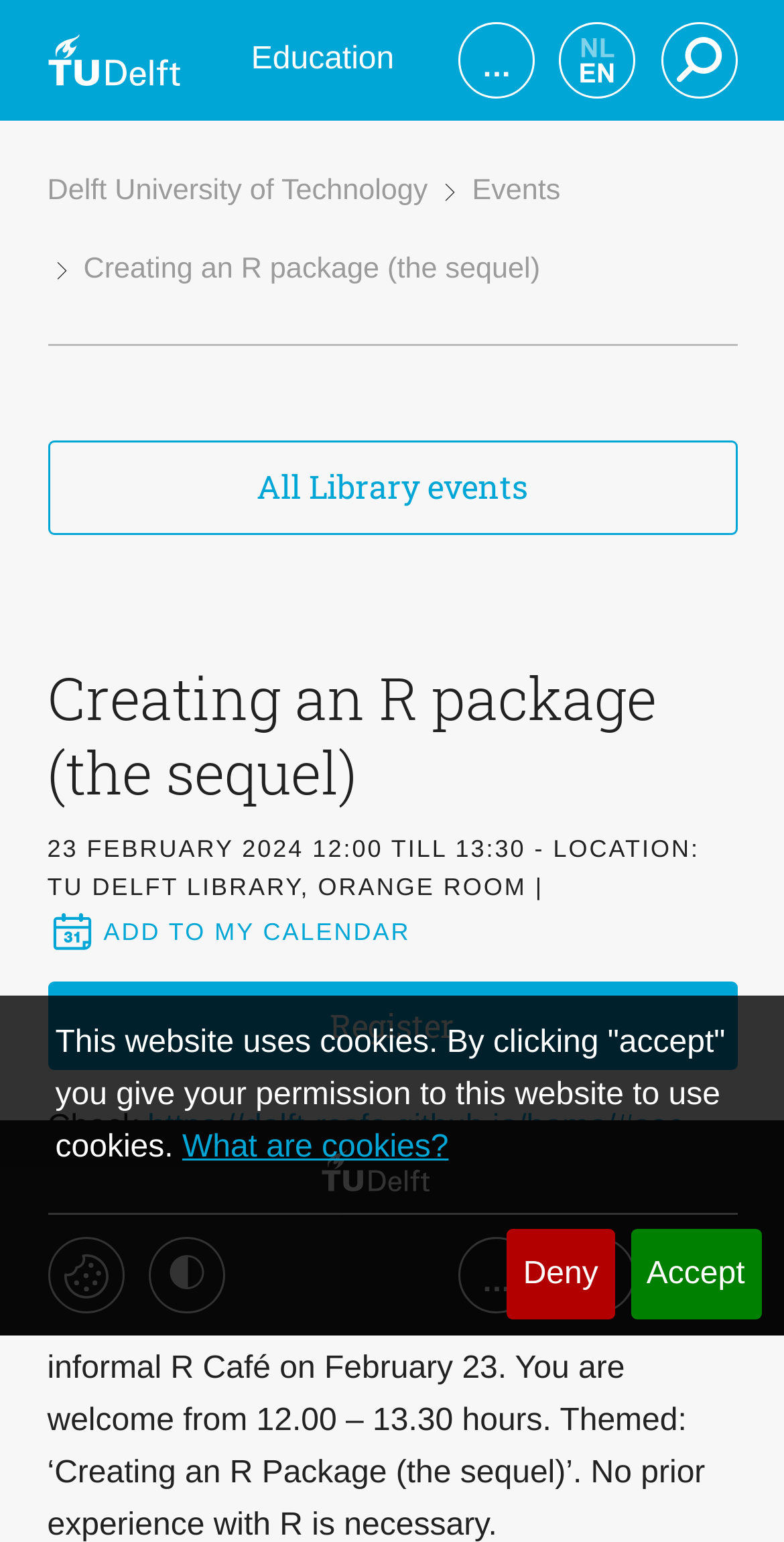Determine the webpage's heading and output its text content.

Creating an R package (the sequel)